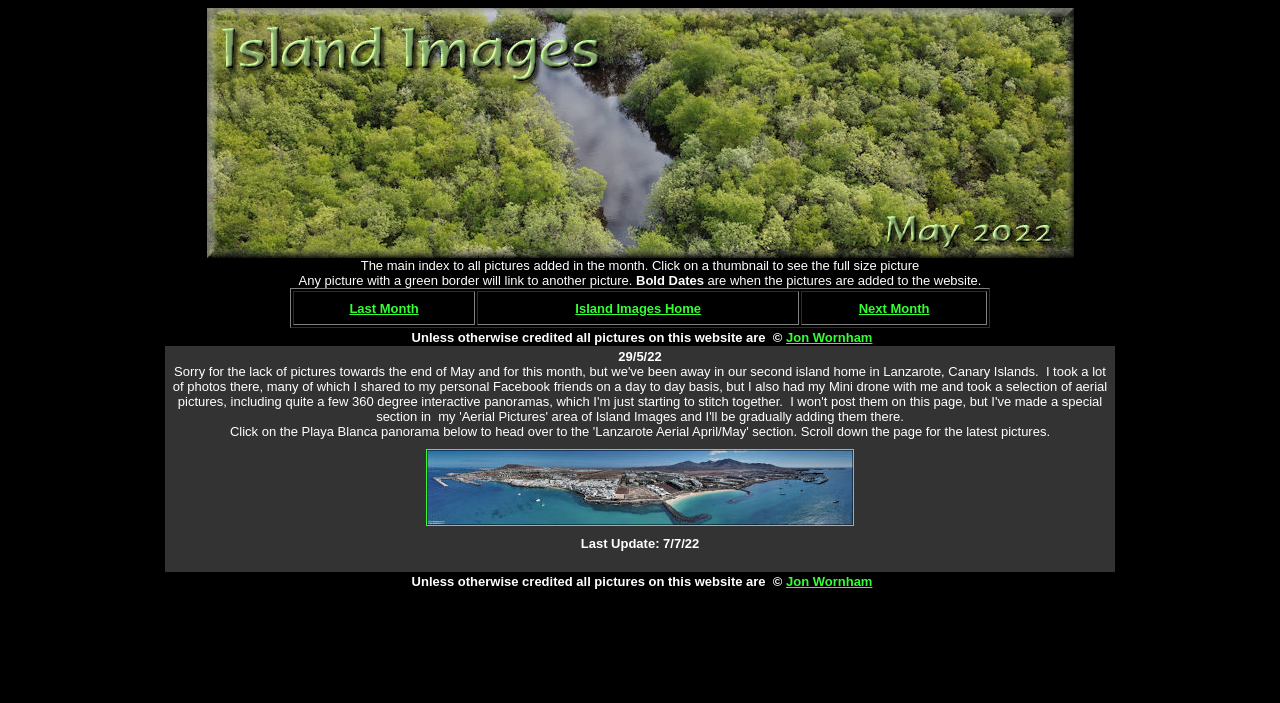What is the copyright information for the pictures on this website?
Identify the answer in the screenshot and reply with a single word or phrase.

© Jon Wornham